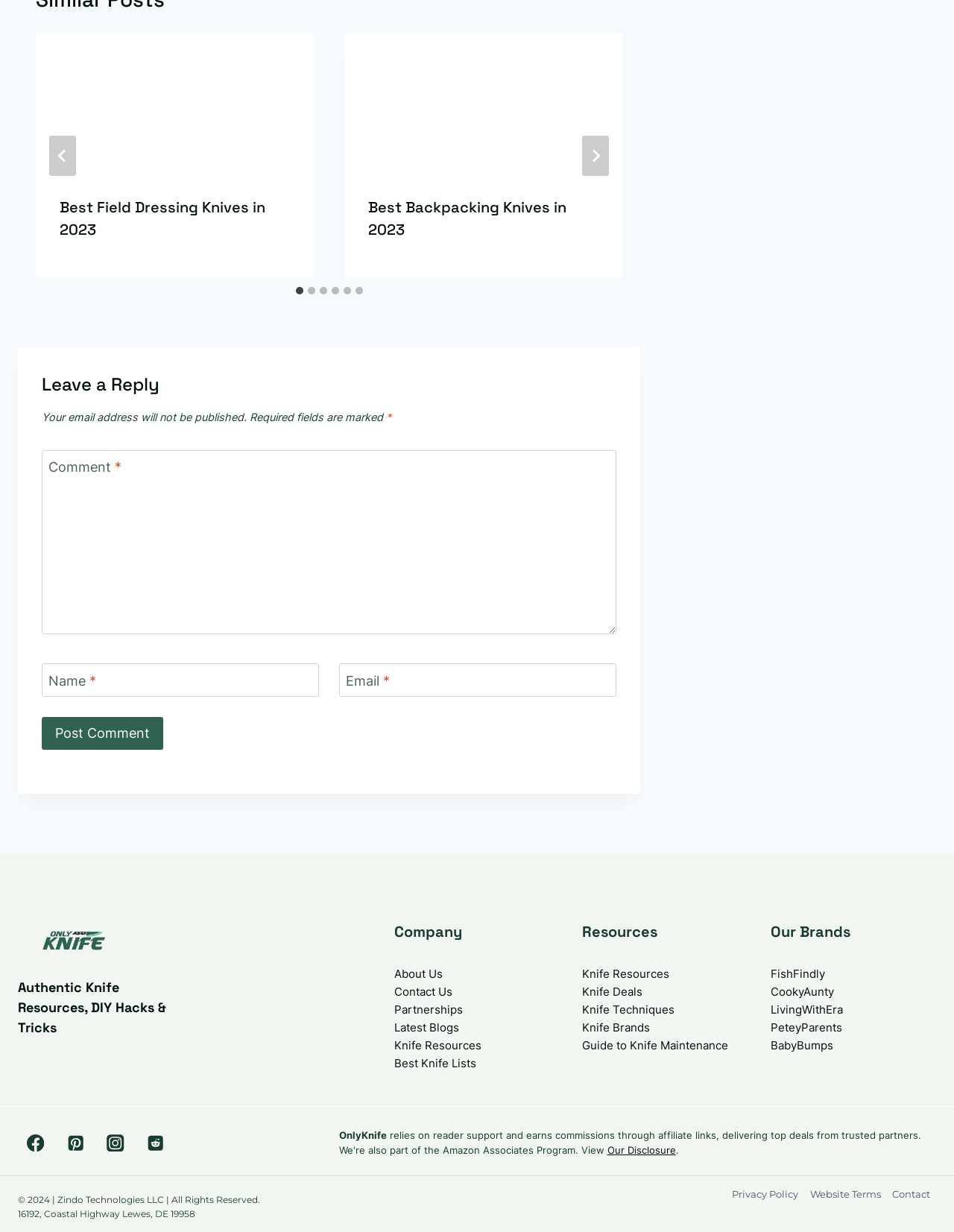Respond with a single word or phrase:
How many social media links are there in the footer?

4